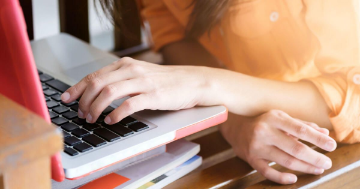Consider the image and give a detailed and elaborate answer to the question: 
What is the color of the laptop cover?

The laptop in the image has a red cover, which is a notable aspect of the device that adds to the overall aesthetic of the scene.